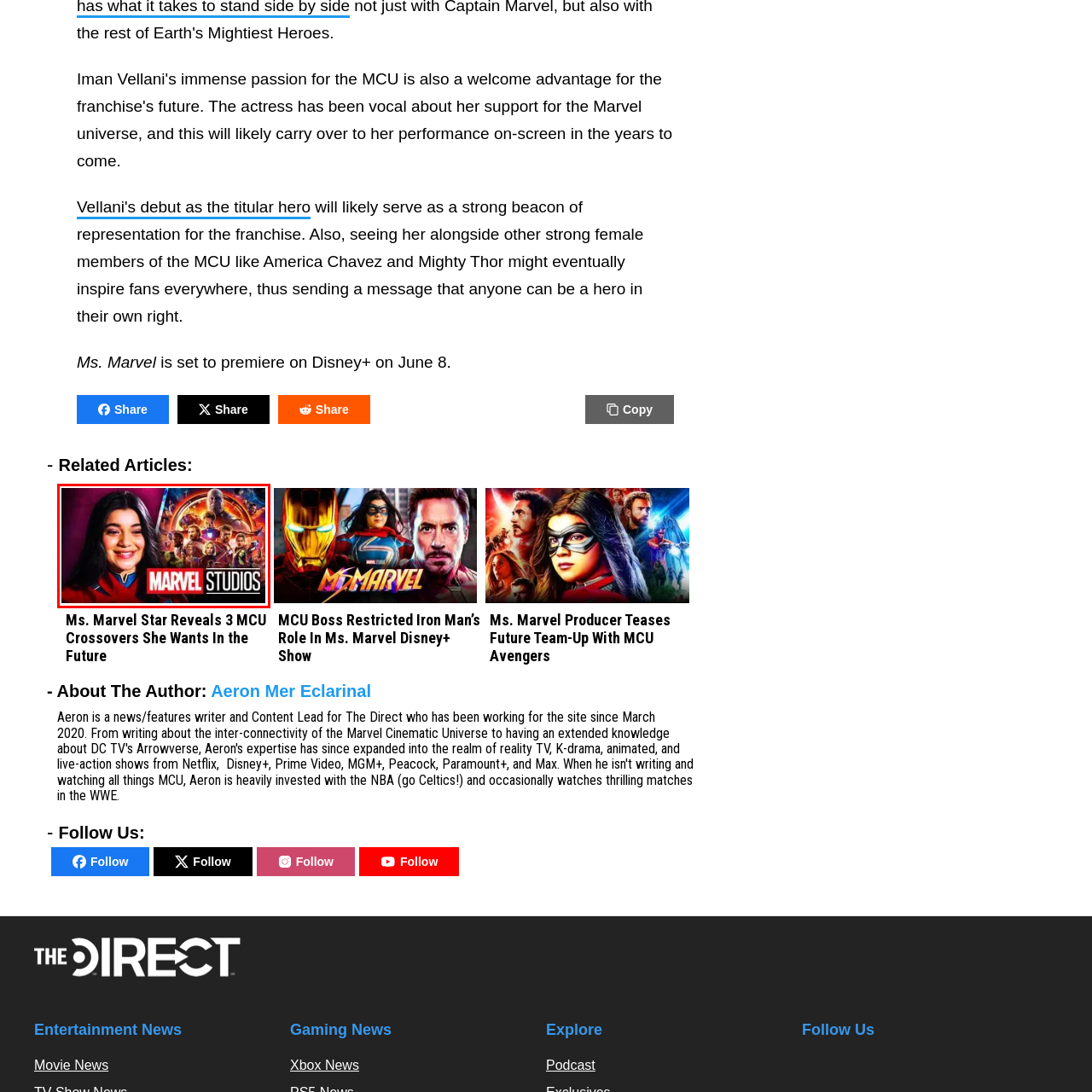What is the name of the villain in the background?
Please review the image inside the red bounding box and answer using a single word or phrase.

Thanos